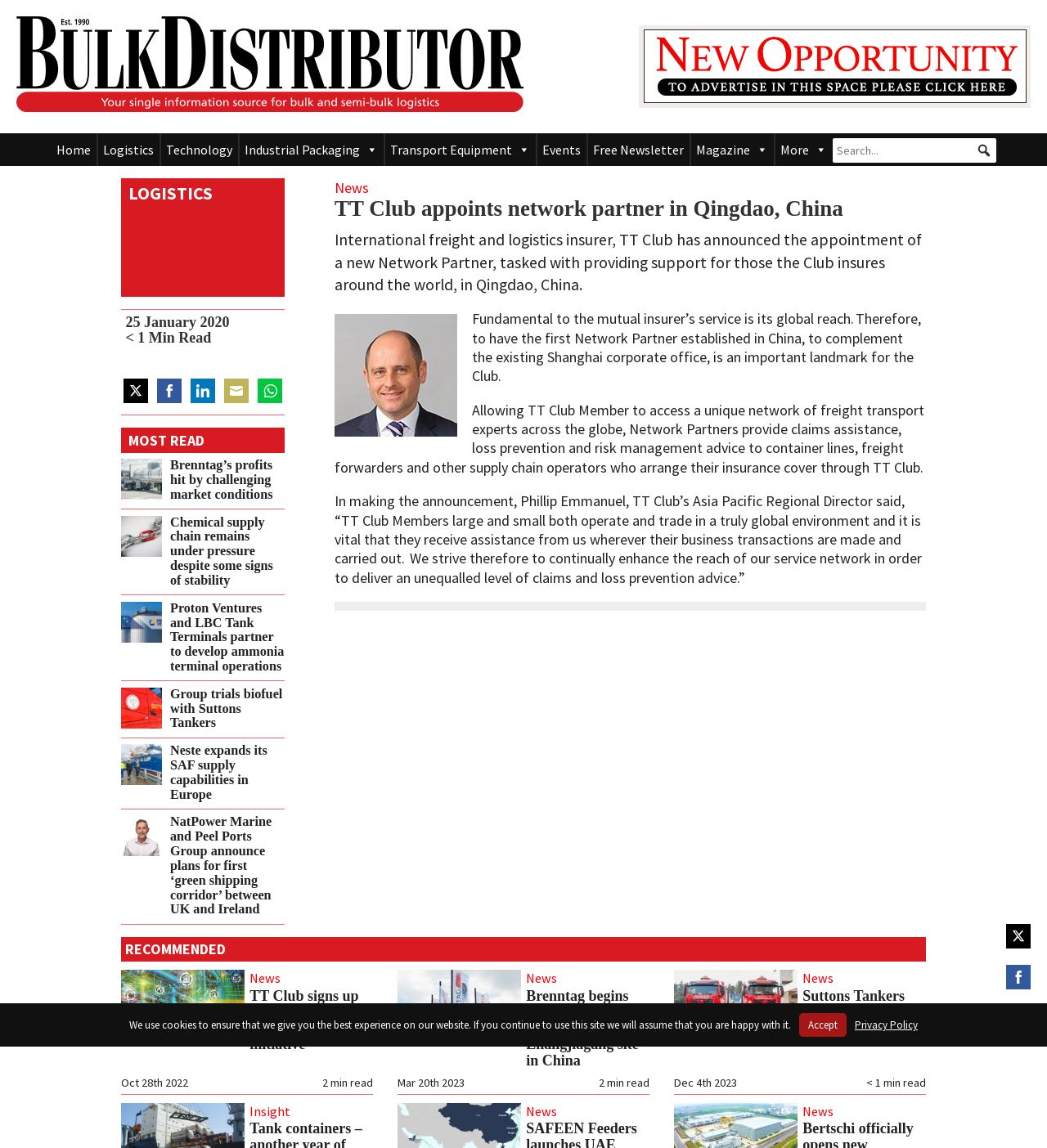From the webpage screenshot, identify the region described by Suttons Tankers China launched. Provide the bounding box coordinates as (top-left x, top-left y, bottom-right x, bottom-right y), with each value being a floating point number between 0 and 1.

[0.767, 0.86, 0.864, 0.889]